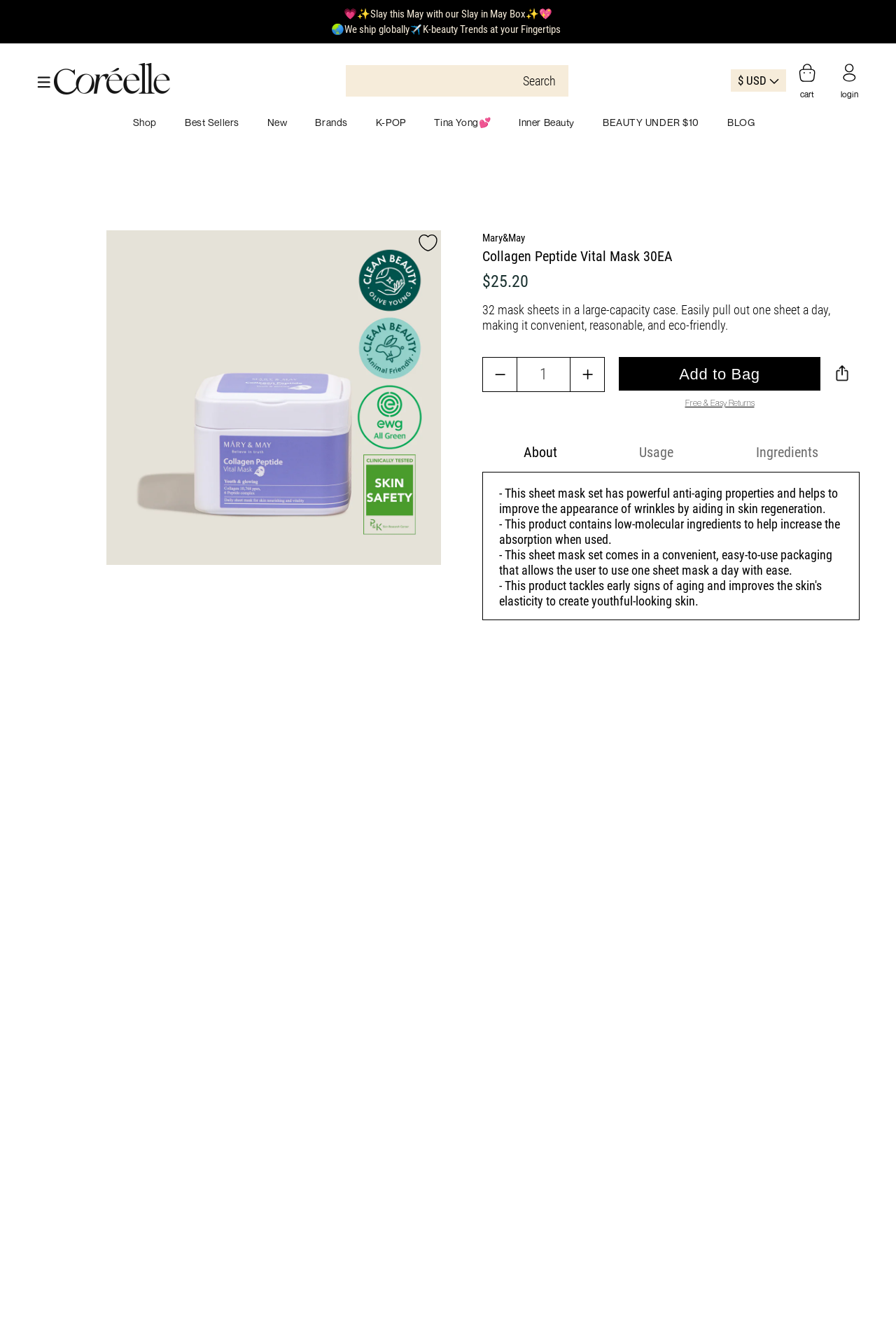What is the anti-aging property of the product?
Based on the screenshot, respond with a single word or phrase.

Improves wrinkles